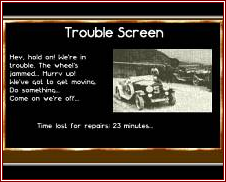What is the color of the old-fashioned car in the backdrop?
Using the image, answer in one word or phrase.

Black and white